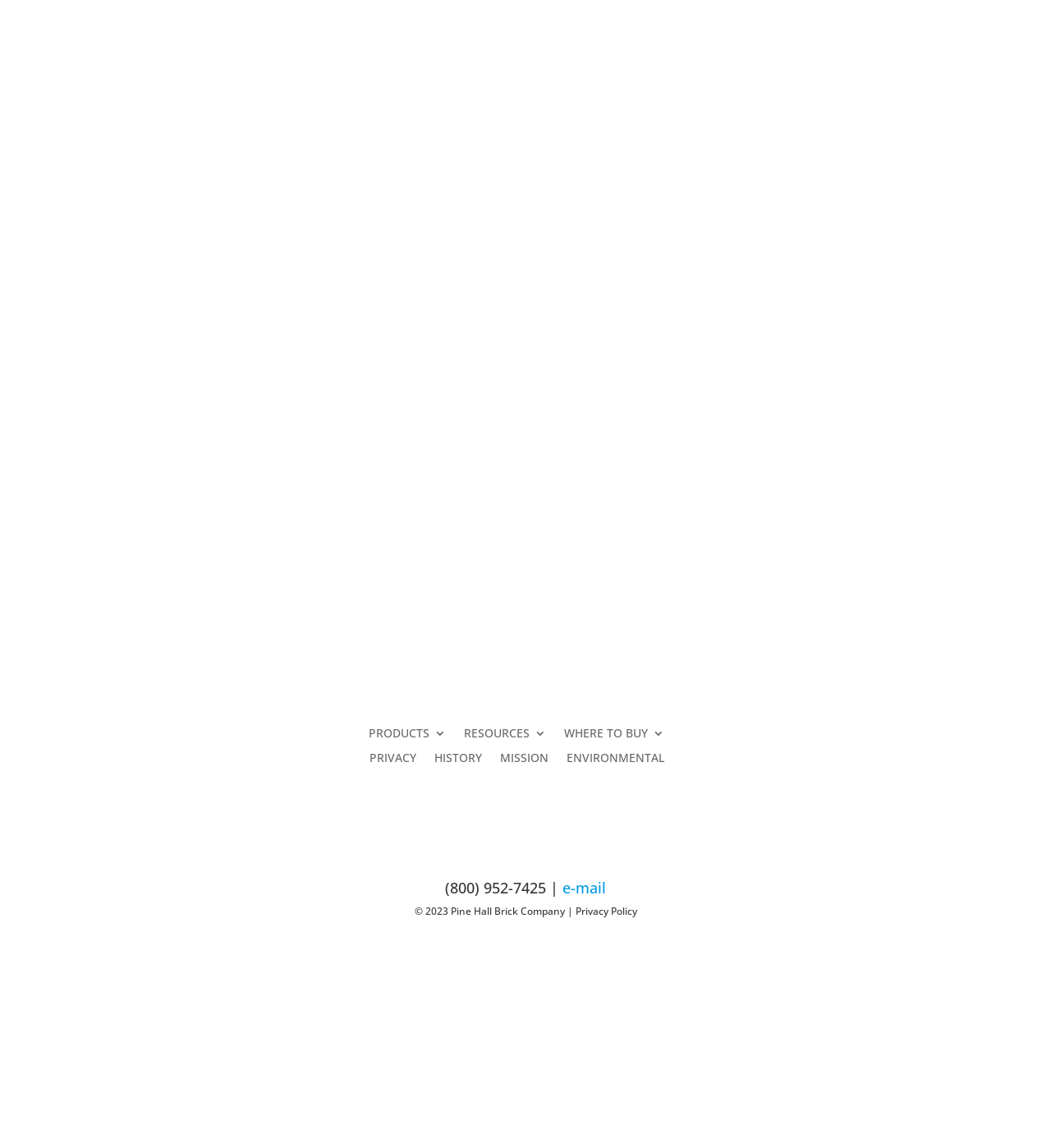Determine the bounding box coordinates of the clickable region to follow the instruction: "Click PRIVACY".

[0.351, 0.655, 0.396, 0.671]